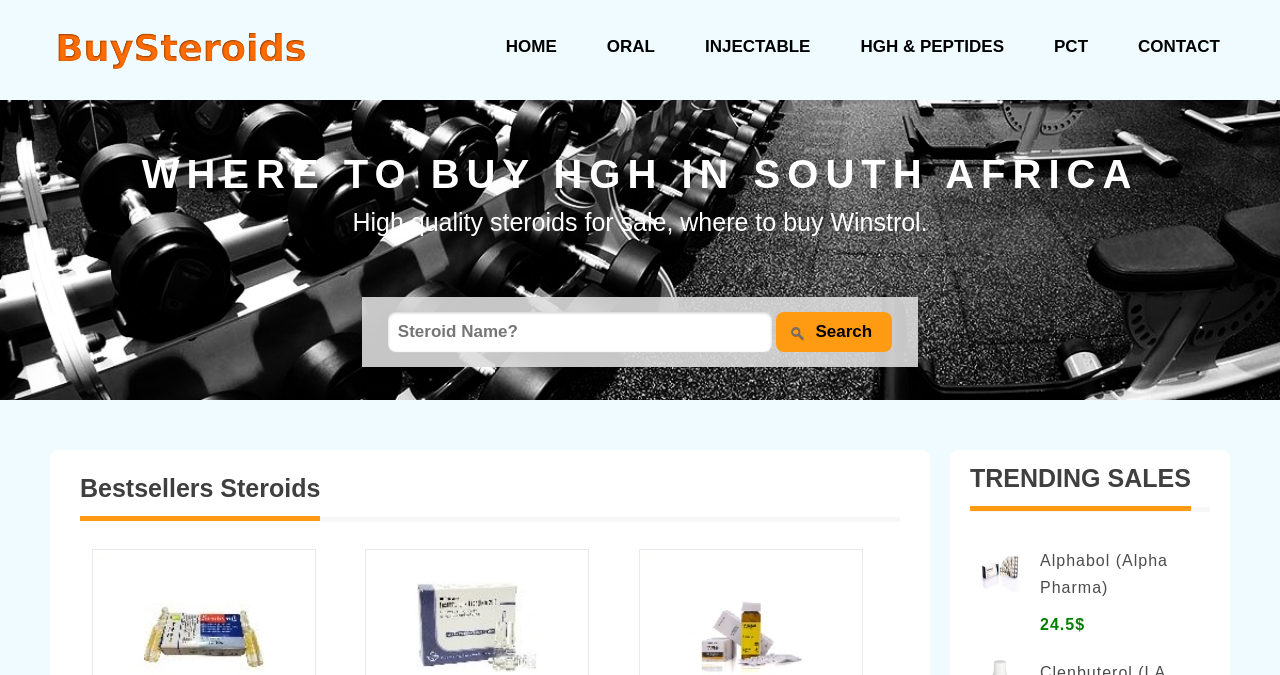What is the price of Alphabol? From the image, respond with a single word or brief phrase.

24.5$